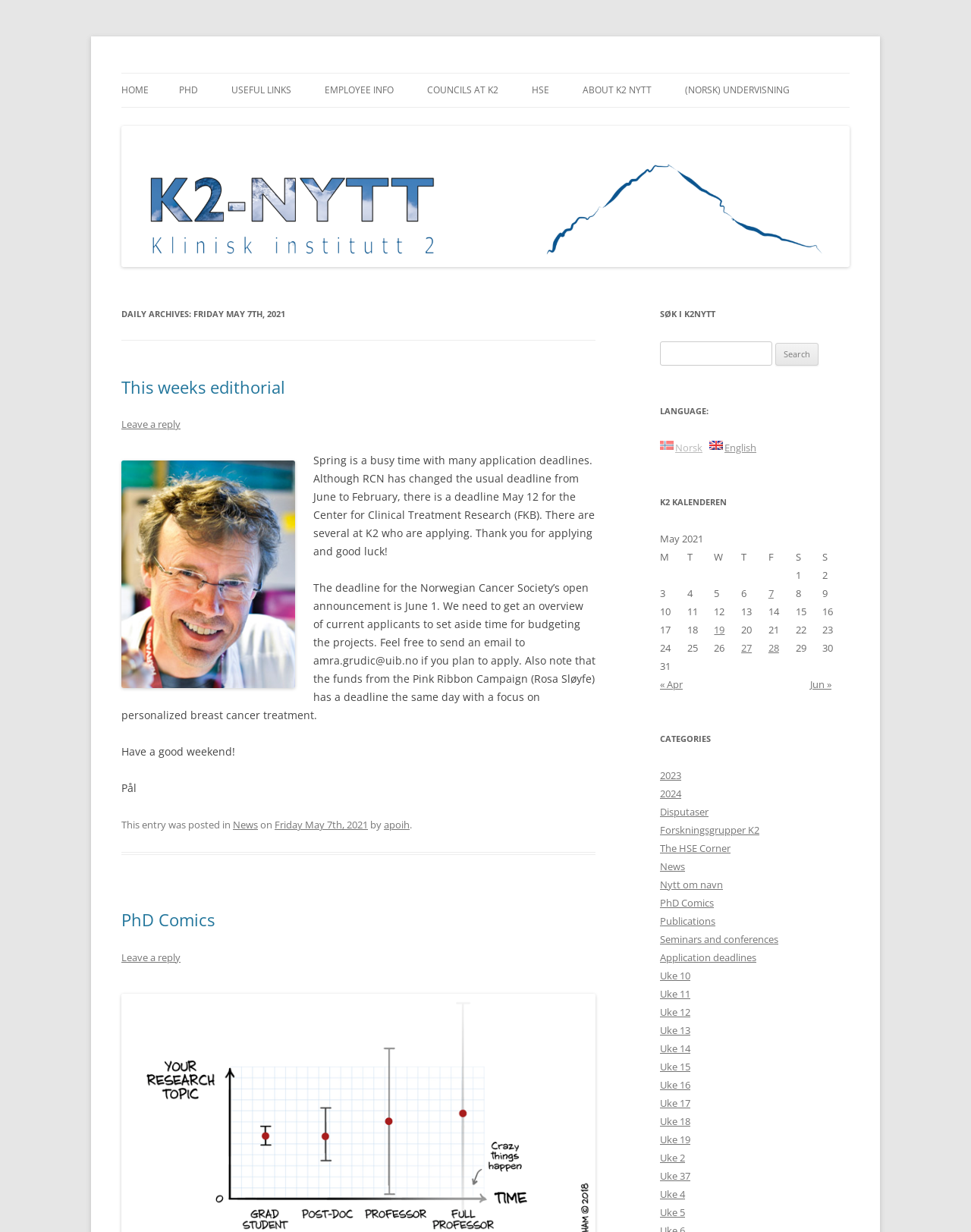Locate the bounding box coordinates of the element that needs to be clicked to carry out the instruction: "Read this week's editorial". The coordinates should be given as four float numbers ranging from 0 to 1, i.e., [left, top, right, bottom].

[0.125, 0.305, 0.294, 0.323]